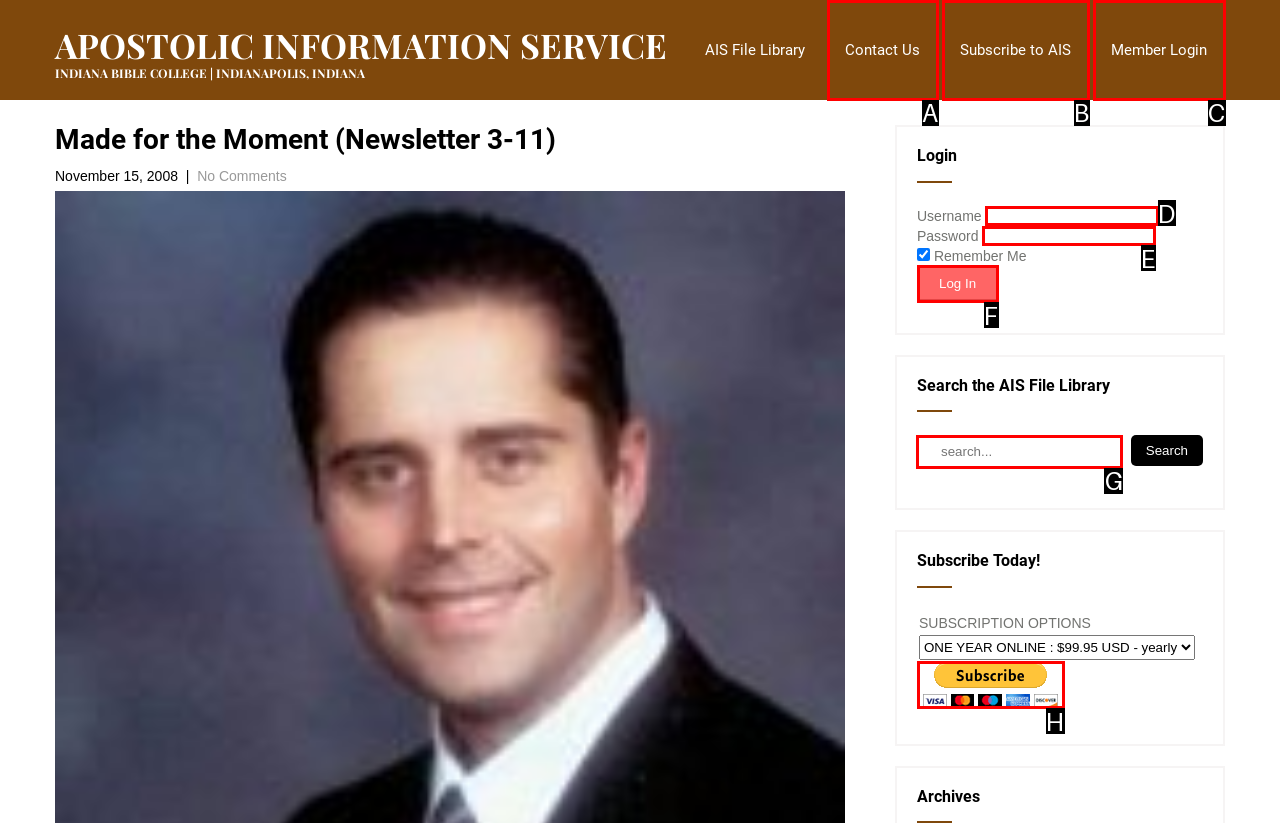Which UI element's letter should be clicked to achieve the task: Search the AIS File Library
Provide the letter of the correct choice directly.

G